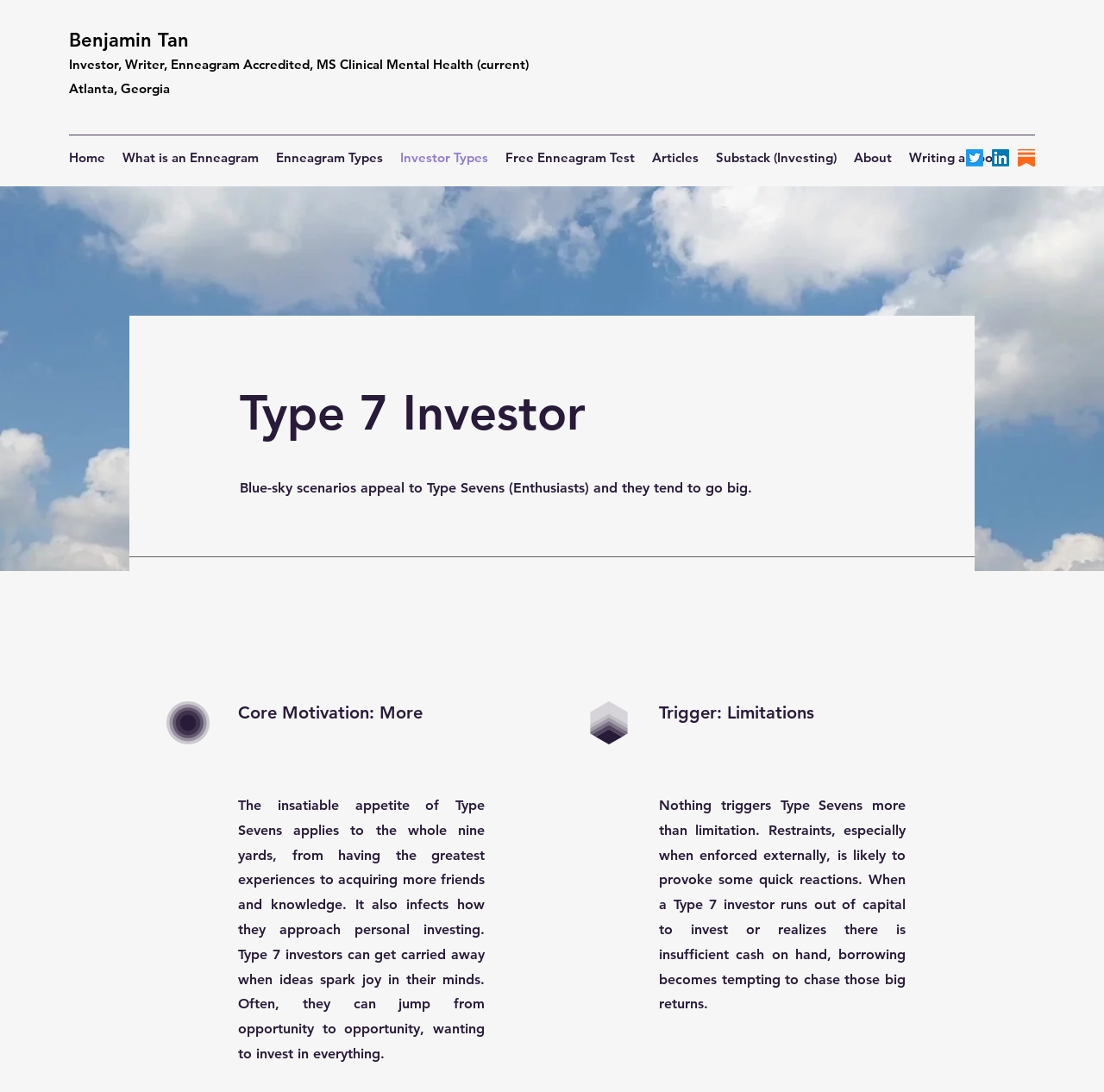What is the profession of Benjamin Tan?
Please look at the screenshot and answer in one word or a short phrase.

Investor, Writer